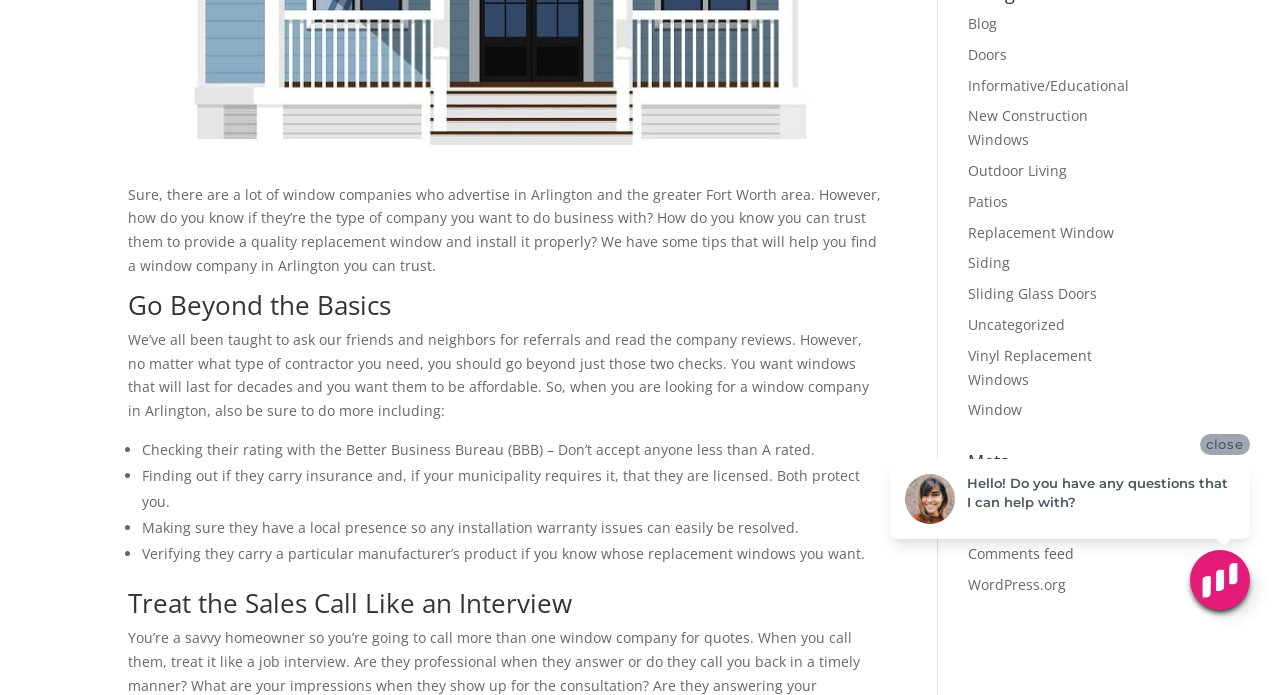Using the format (top-left x, top-left y, bottom-right x, bottom-right y), provide the bounding box coordinates for the described UI element. All values should be floating point numbers between 0 and 1: New Construction Windows

[0.756, 0.153, 0.85, 0.215]